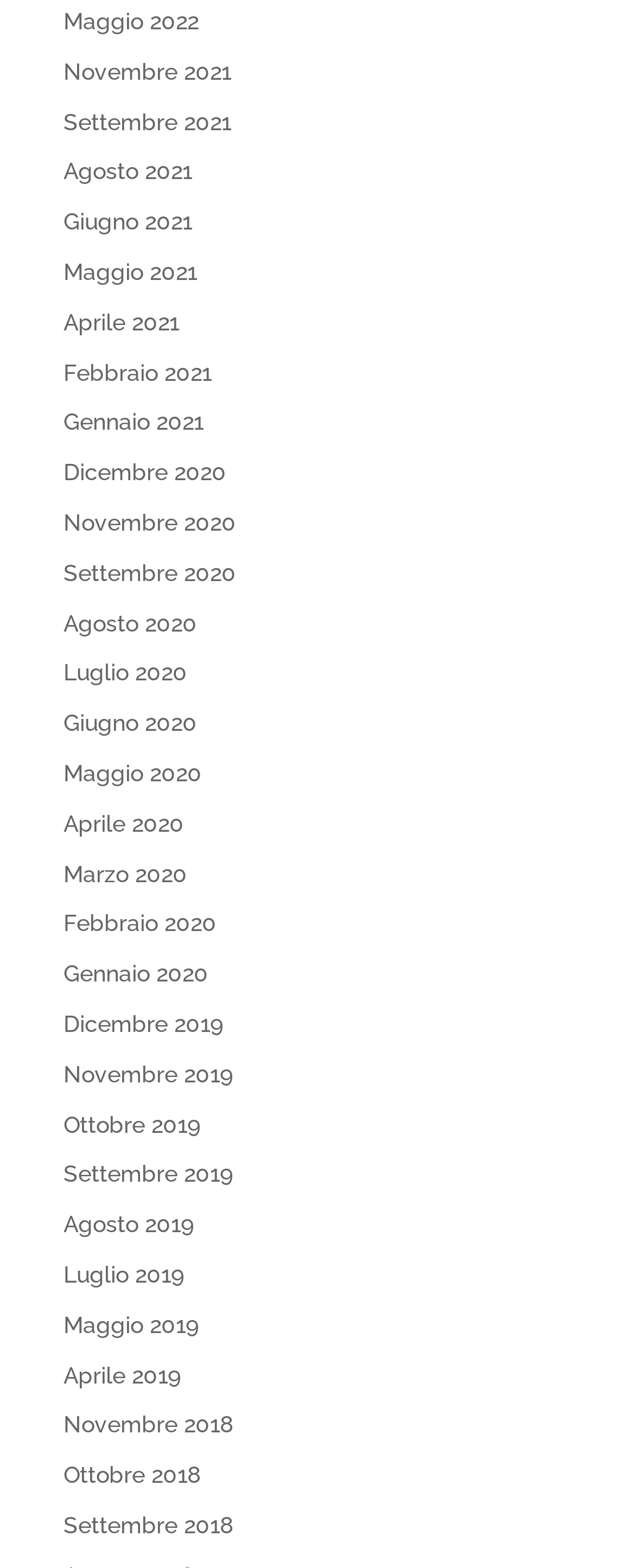Identify the bounding box coordinates for the region to click in order to carry out this instruction: "browse September 2021". Provide the coordinates using four float numbers between 0 and 1, formatted as [left, top, right, bottom].

[0.1, 0.069, 0.364, 0.086]